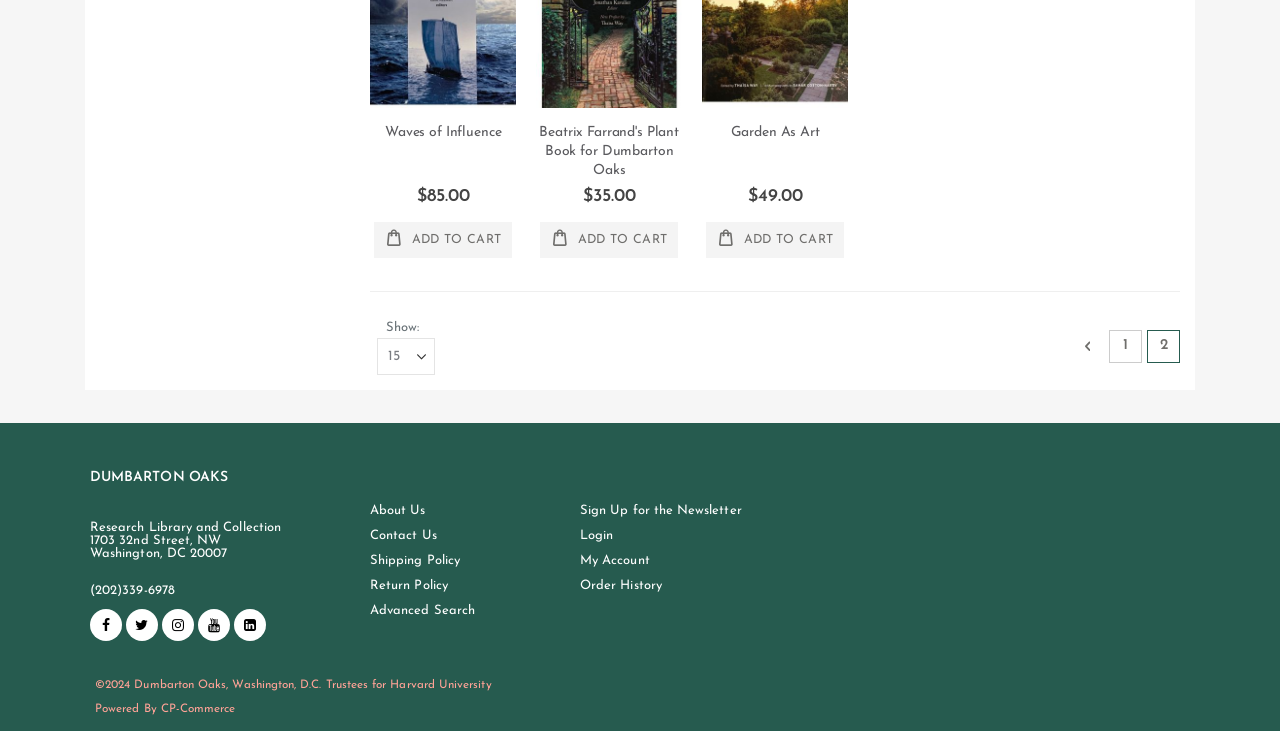Locate the bounding box coordinates of the UI element described by: "Zoot". The bounding box coordinates should consist of four float numbers between 0 and 1, i.e., [left, top, right, bottom].

None